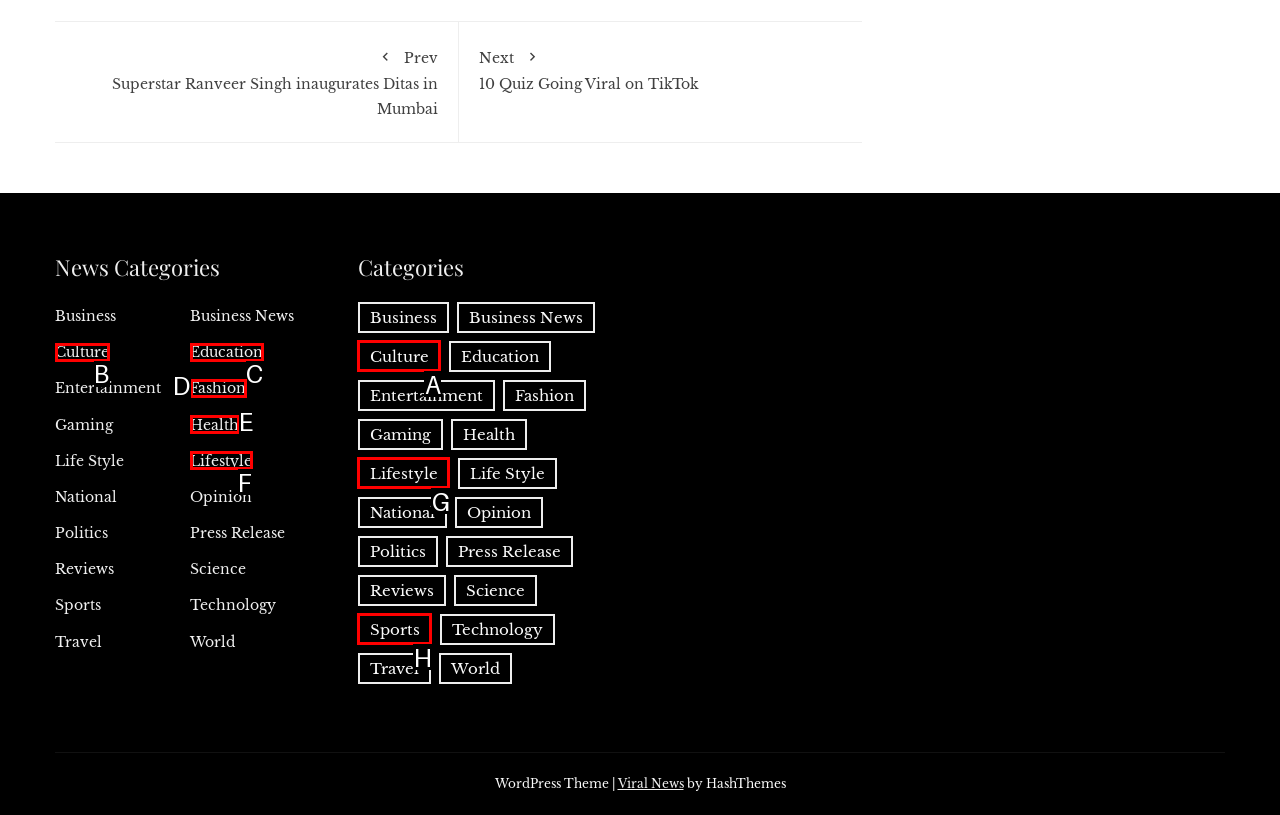From the description: Health, select the HTML element that fits best. Reply with the letter of the appropriate option.

E